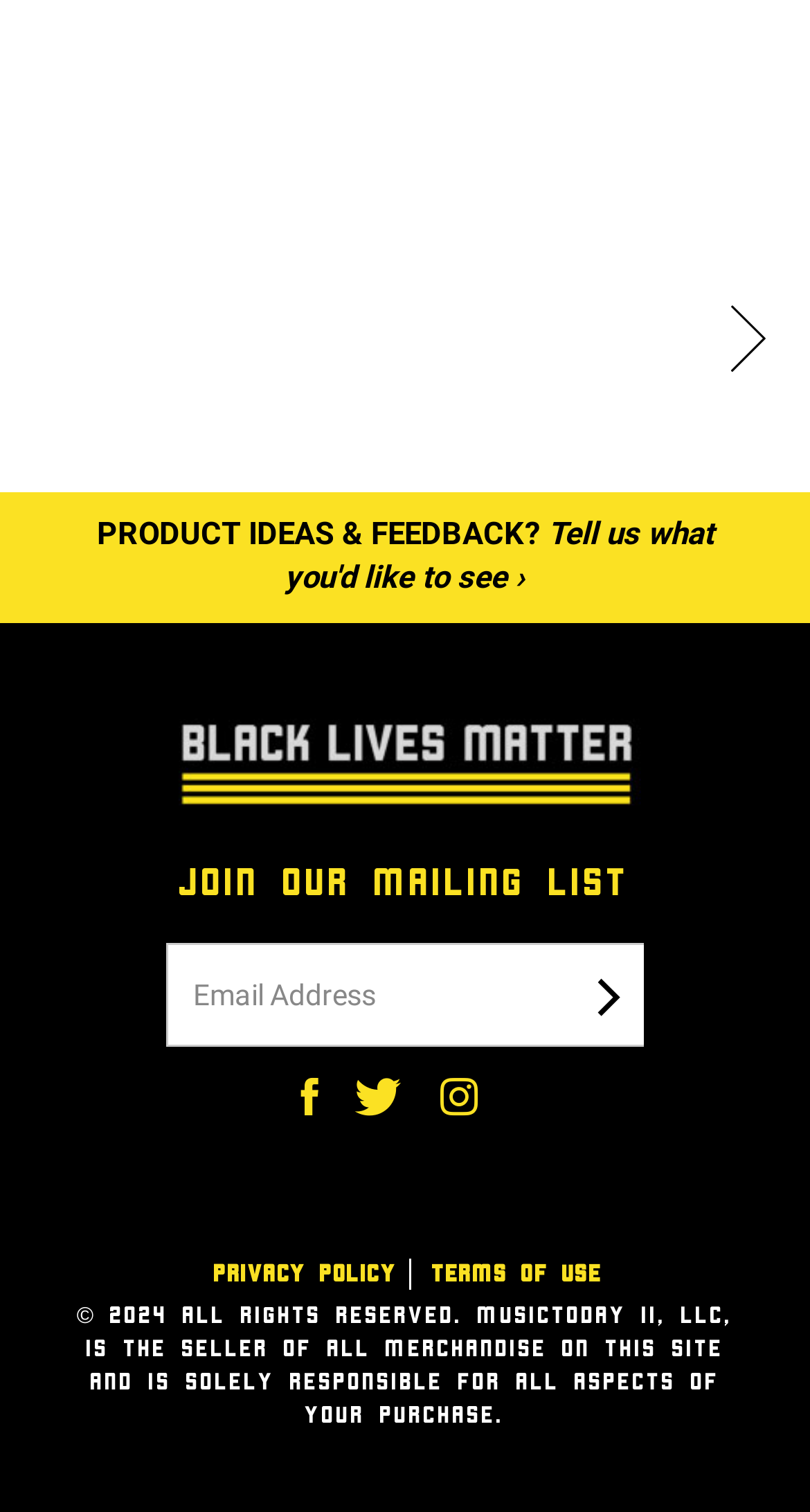Provide the bounding box coordinates of the HTML element described by the text: "Privacy Policy".

[0.264, 0.833, 0.49, 0.848]